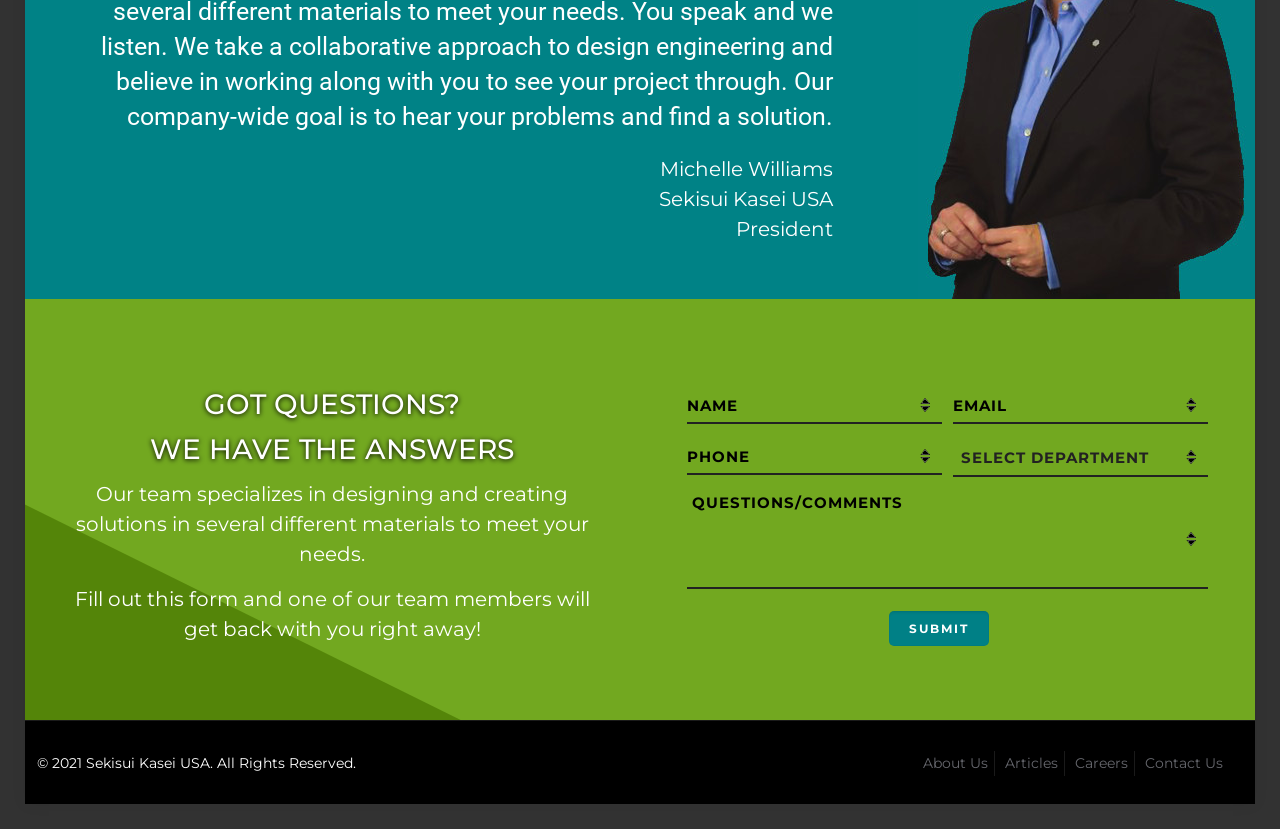What is the company name?
Please provide a single word or phrase based on the screenshot.

Sekisui Kasei USA